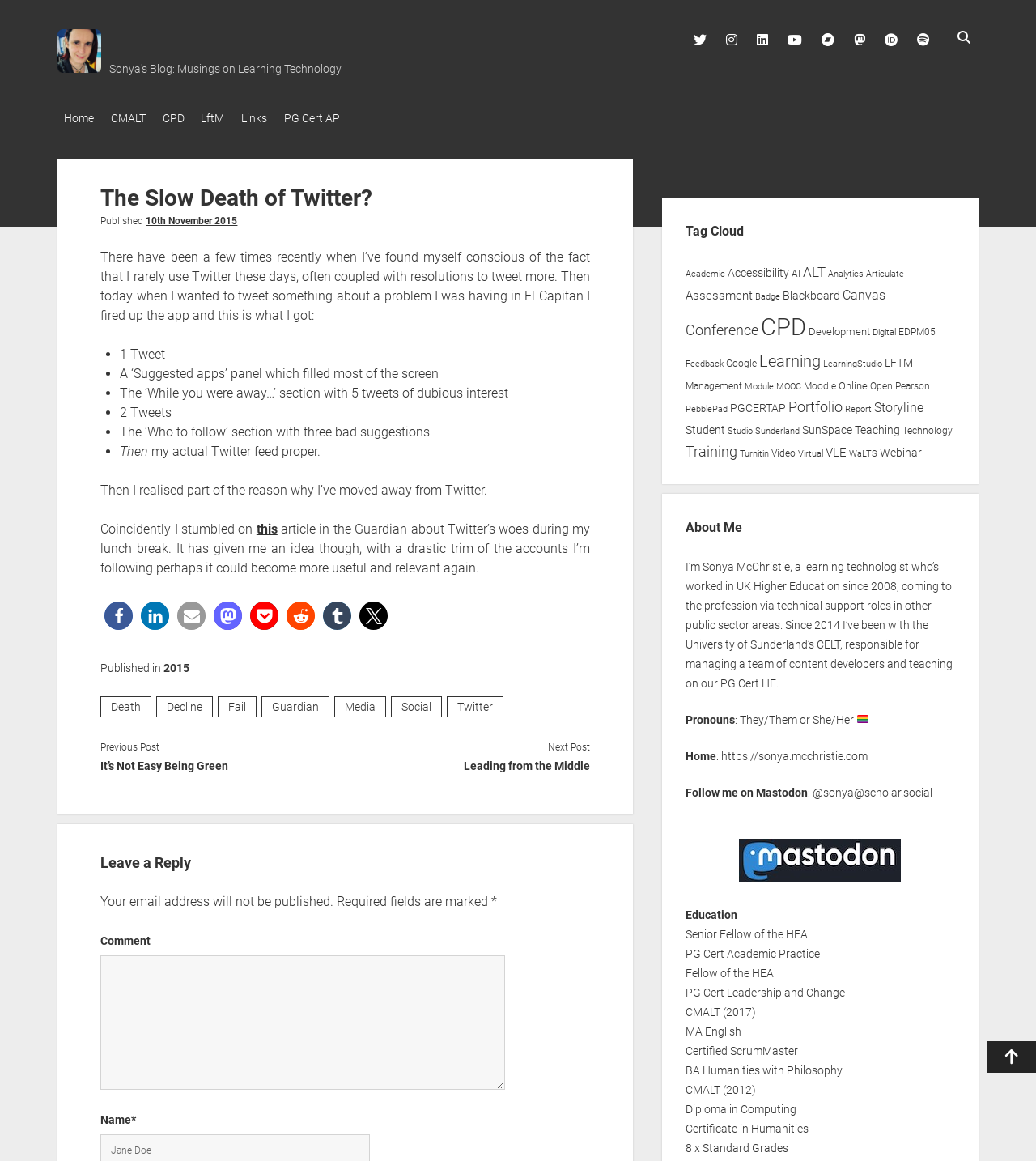Pinpoint the bounding box coordinates of the element to be clicked to execute the instruction: "Share on Facebook".

[0.101, 0.514, 0.128, 0.538]